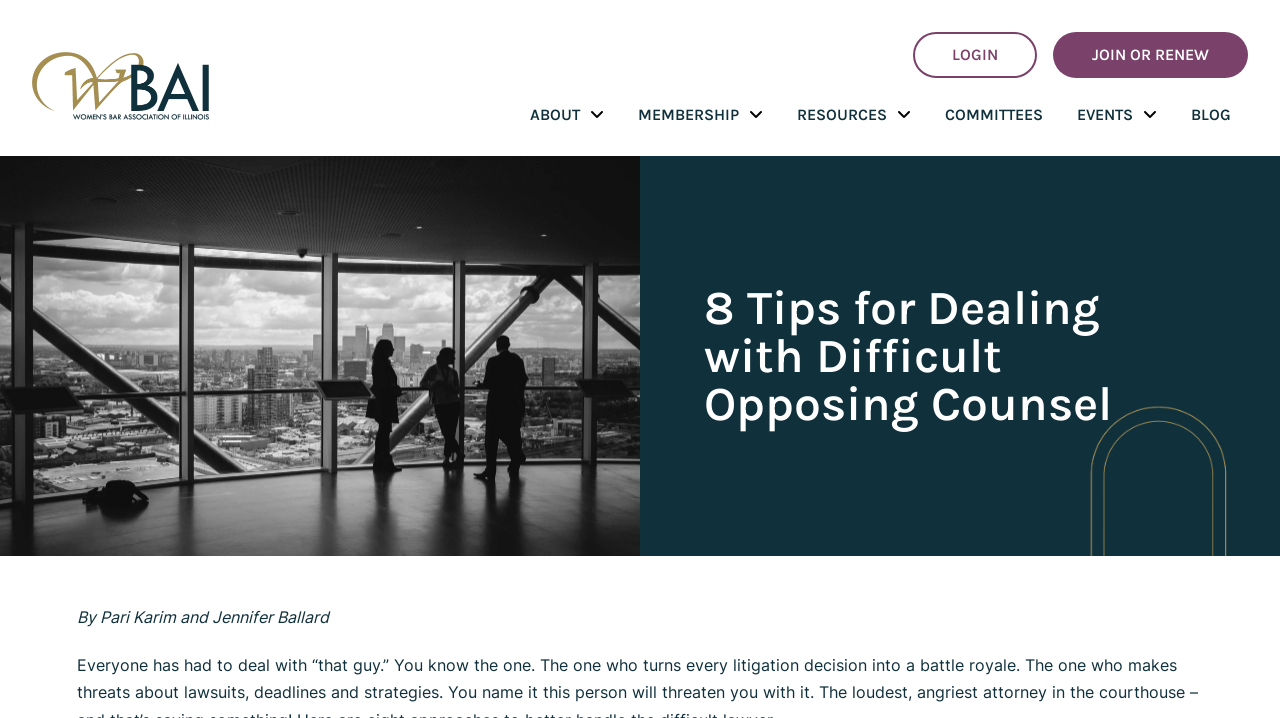Carefully observe the image and respond to the question with a detailed answer:
How many navigation links are at the top of the page?

I counted the number of link elements at the top of the page, which are 'LOGIN', 'JOIN OR RENEW', 'ABOUT', 'MEMBERSHIP', 'RESOURCES', and 'COMMITTEES'.